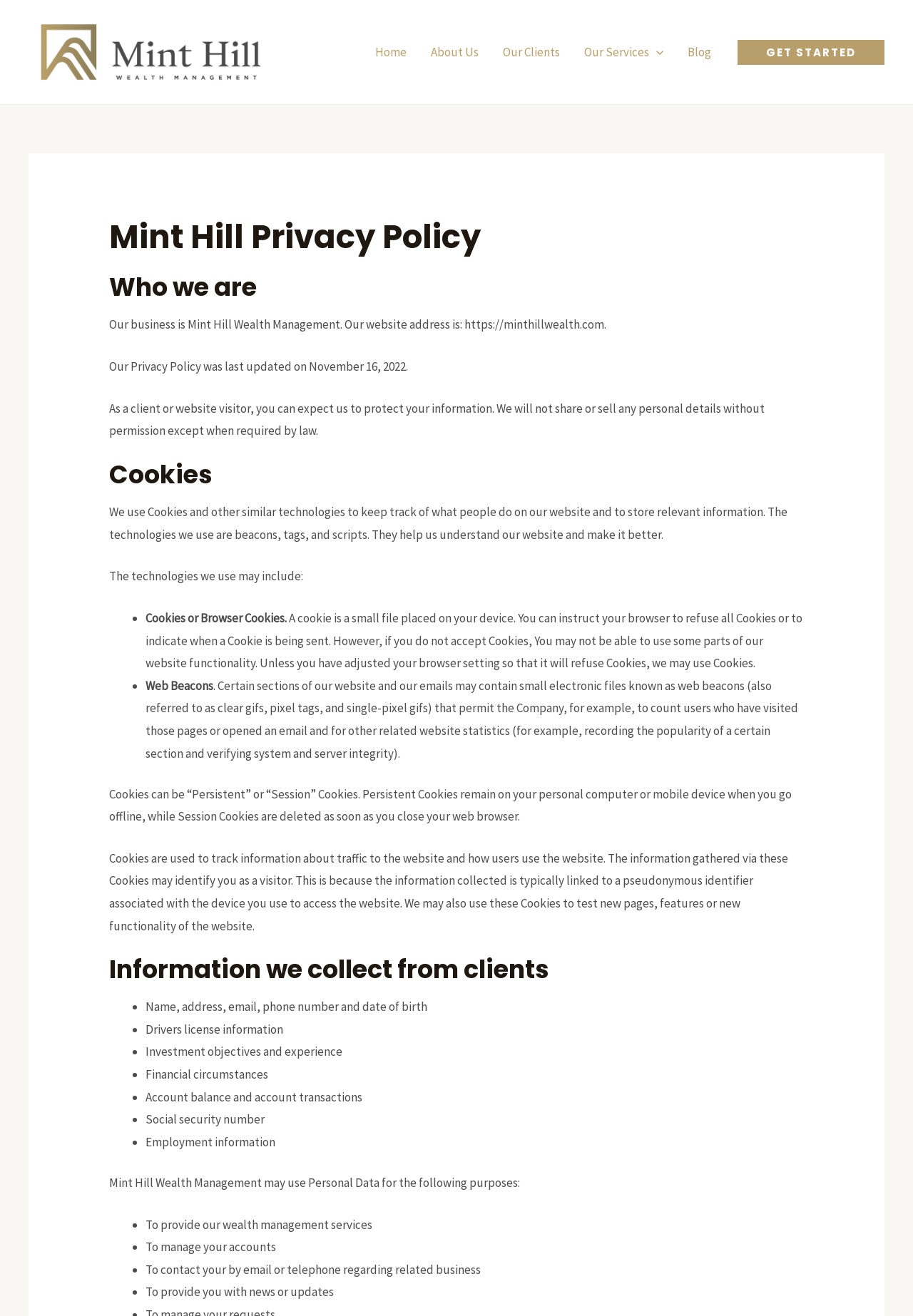Given the description of the UI element: "Get Started", predict the bounding box coordinates in the form of [left, top, right, bottom], with each value being a float between 0 and 1.

[0.808, 0.03, 0.969, 0.049]